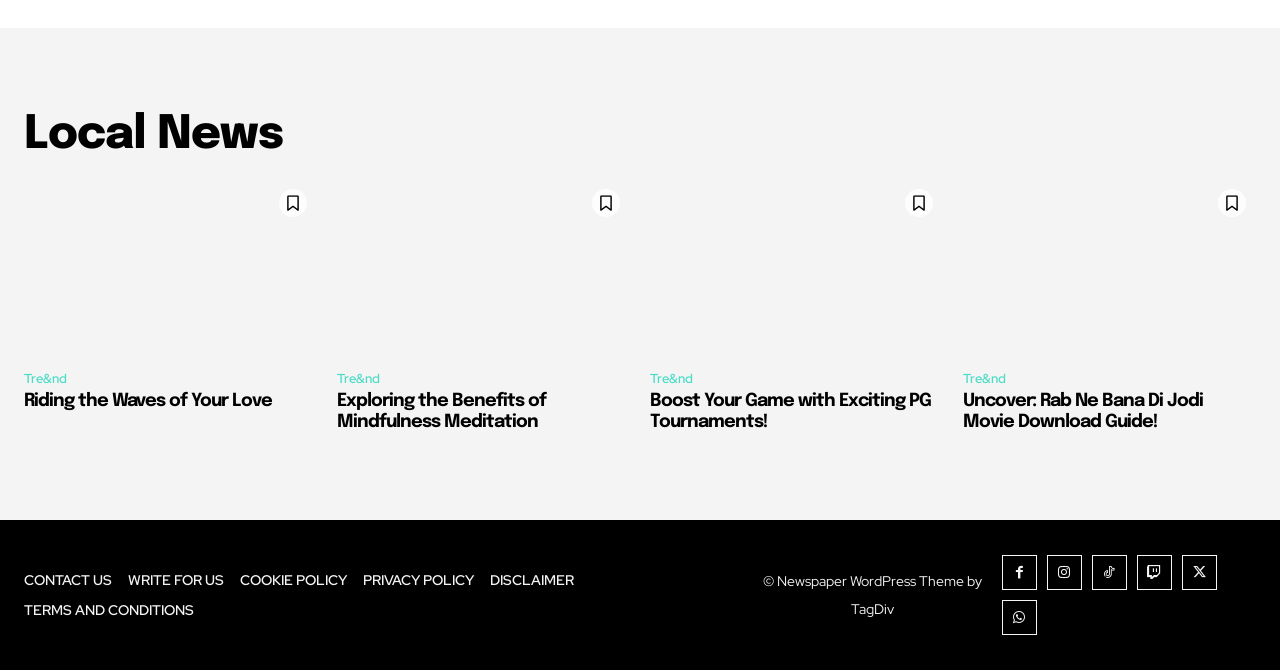How many links are in the footer section?
Please provide a comprehensive and detailed answer to the question.

I counted the number of links in the footer section, which are 'CONTACT US', 'WRITE FOR US', 'COOKIE POLICY', 'PRIVACY POLICY', 'DISCLAIMER', 'TERMS AND CONDITIONS', and the copyright information link. There are 7 links in the footer section.